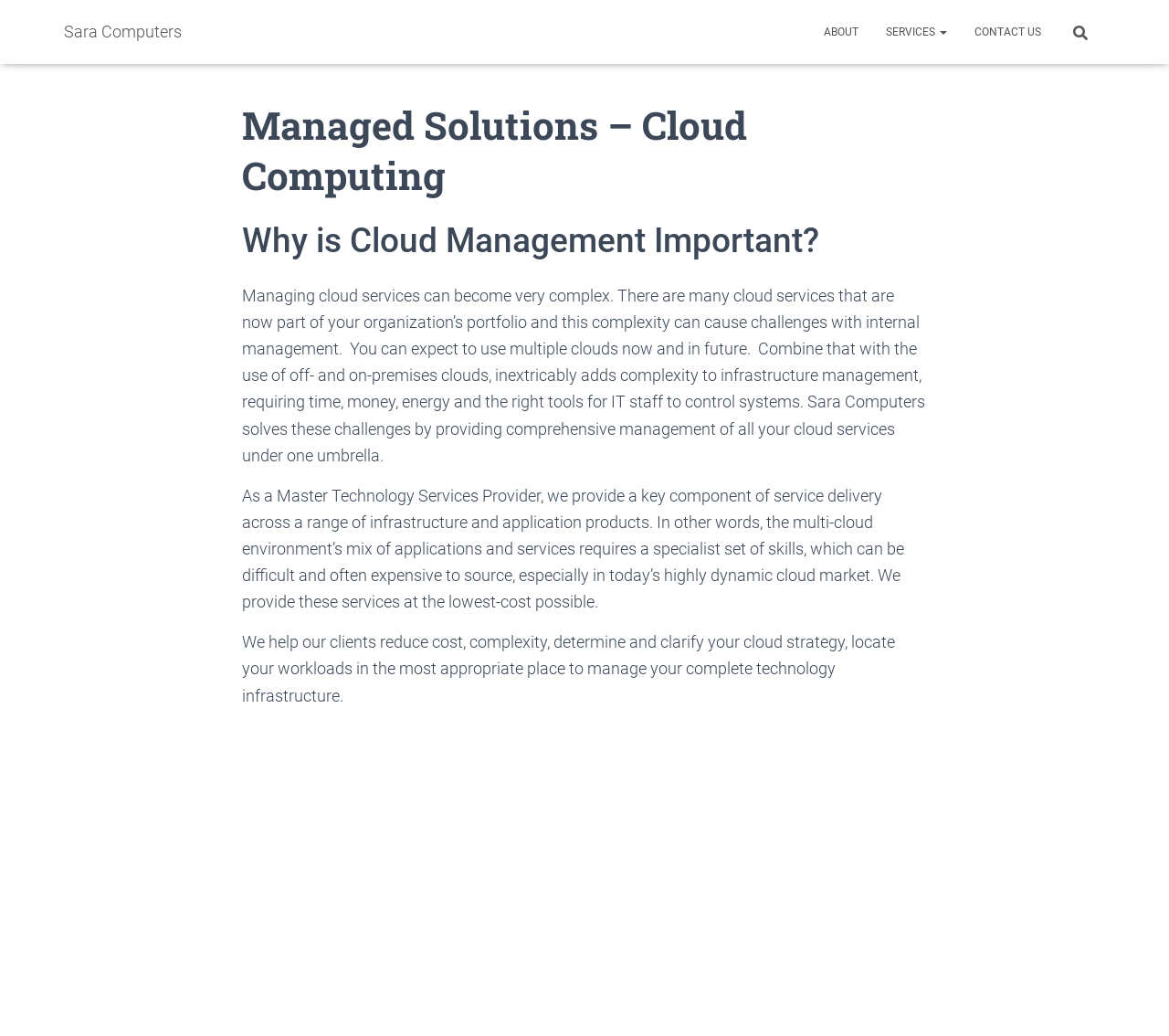Respond with a single word or phrase to the following question: What is the challenge of managing cloud services?

Complexity